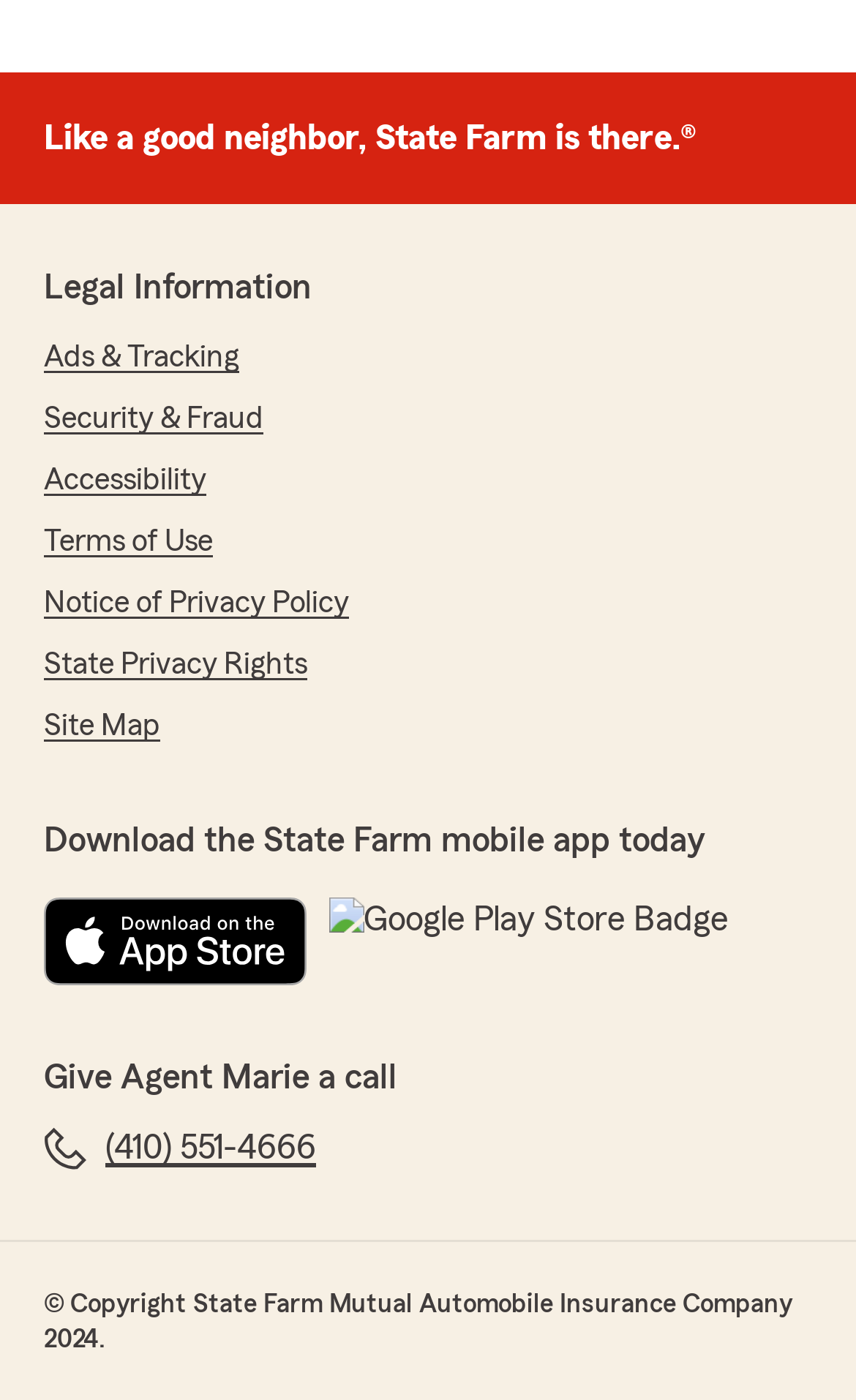Based on the image, please elaborate on the answer to the following question:
How many links are there in the legal information section?

The legal information section is located at the top of the webpage, and it contains 7 links, namely 'Ads & Tracking', 'Security & Fraud', 'Accessibility', 'Terms of Use', 'Notice of Privacy Policy', 'State Privacy Rights', and 'Site Map'.